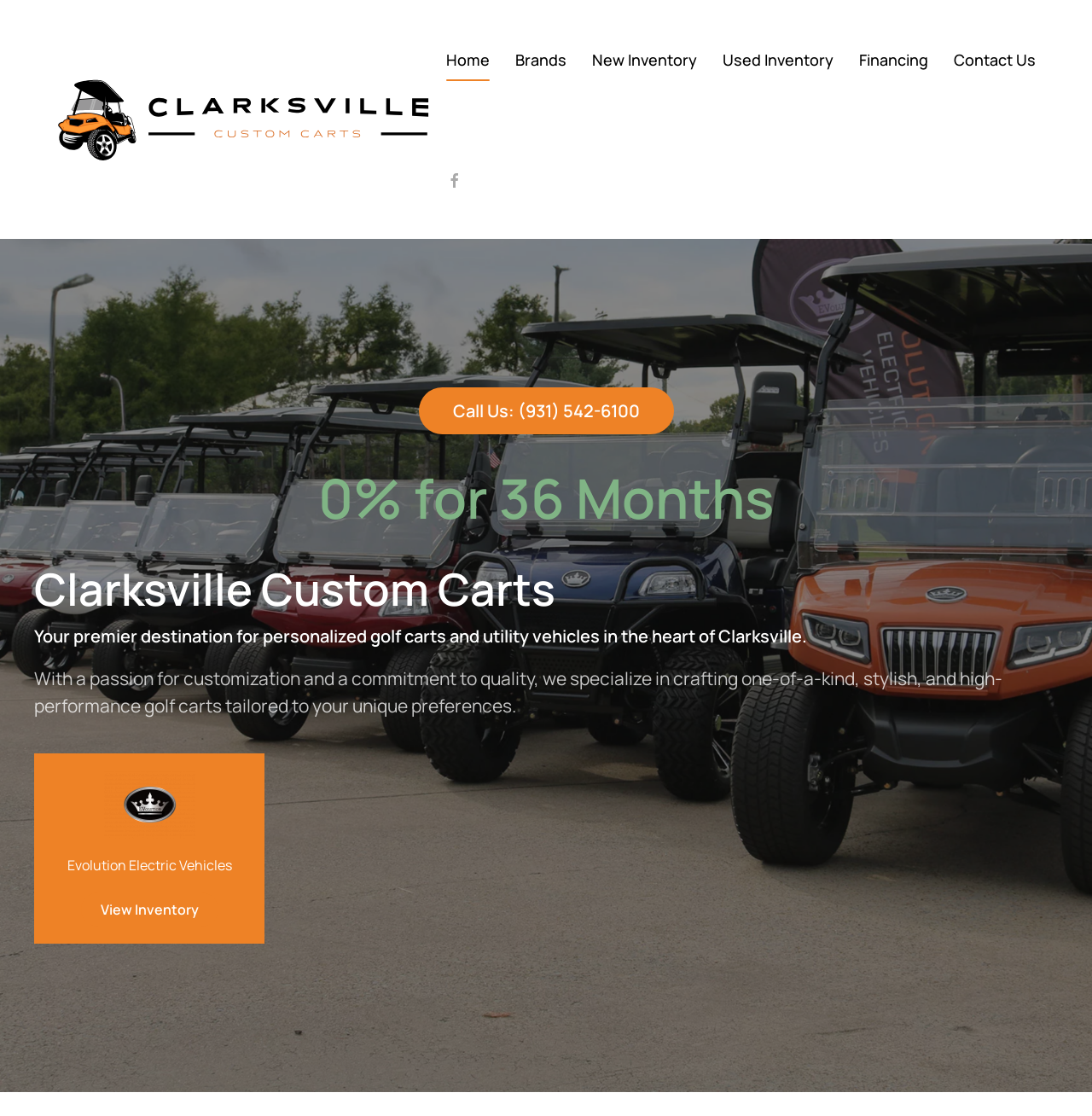Can you show the bounding box coordinates of the region to click on to complete the task described in the instruction: "View 'New Inventory'"?

[0.543, 0.011, 0.639, 0.096]